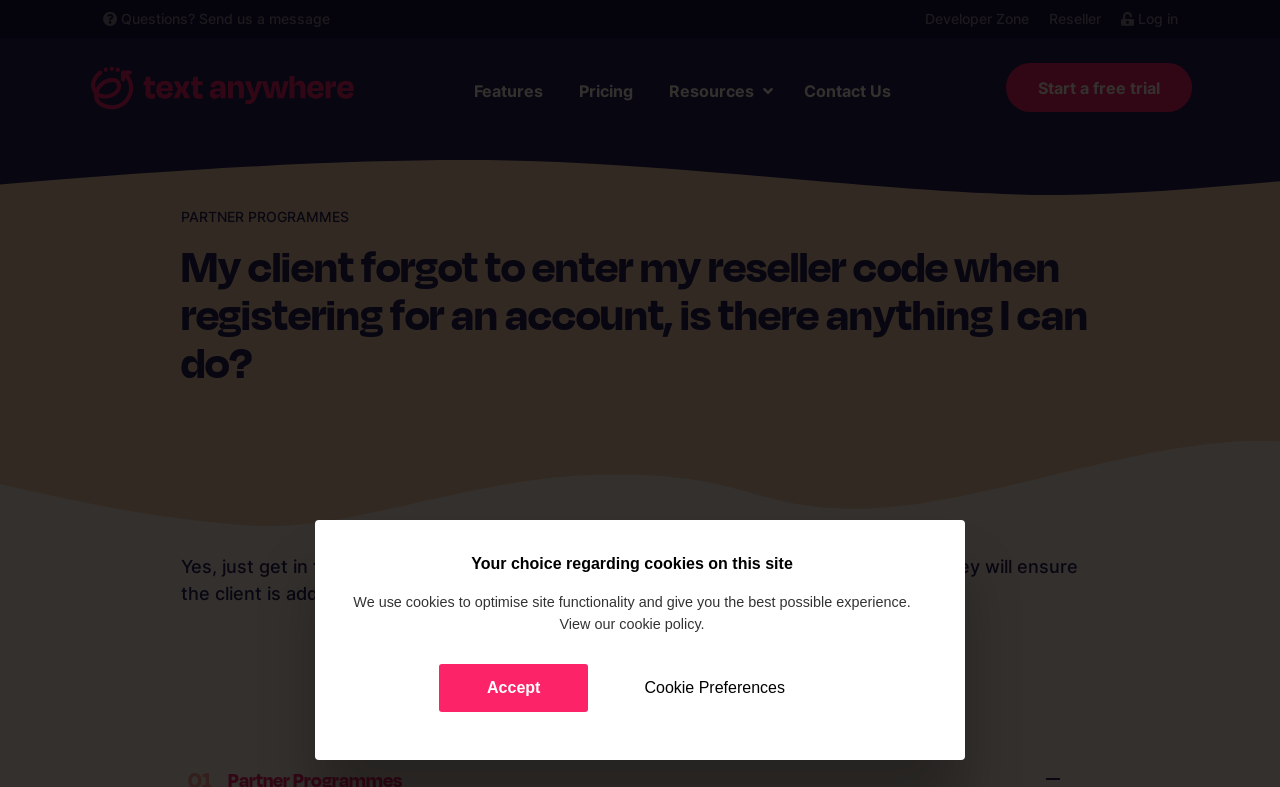Please answer the following question using a single word or phrase: 
What is the alternative to clicking the 'Accept' button for cookies?

Cookie Preferences